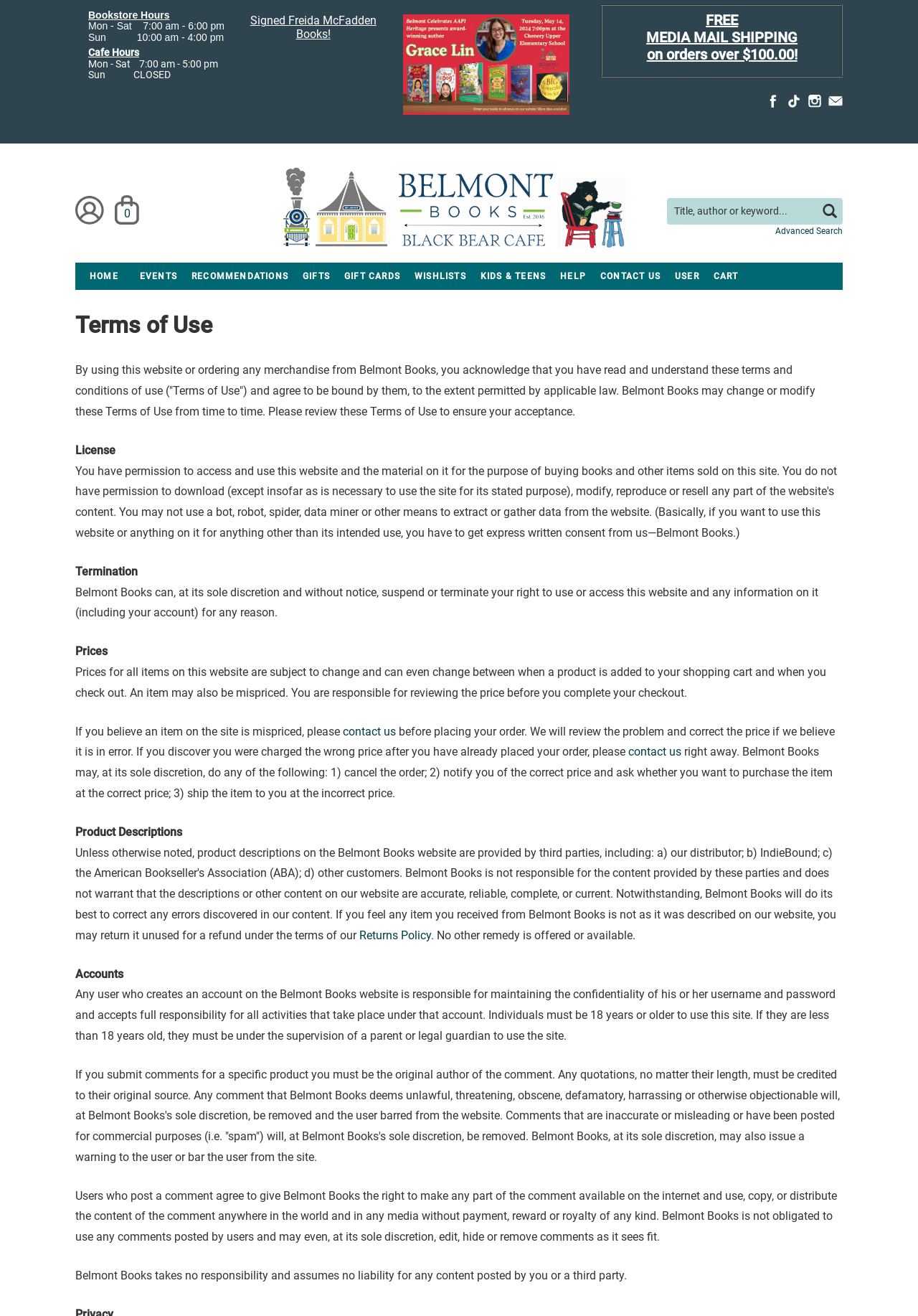Please determine the bounding box coordinates for the element that should be clicked to follow these instructions: "View account".

[0.082, 0.146, 0.113, 0.173]